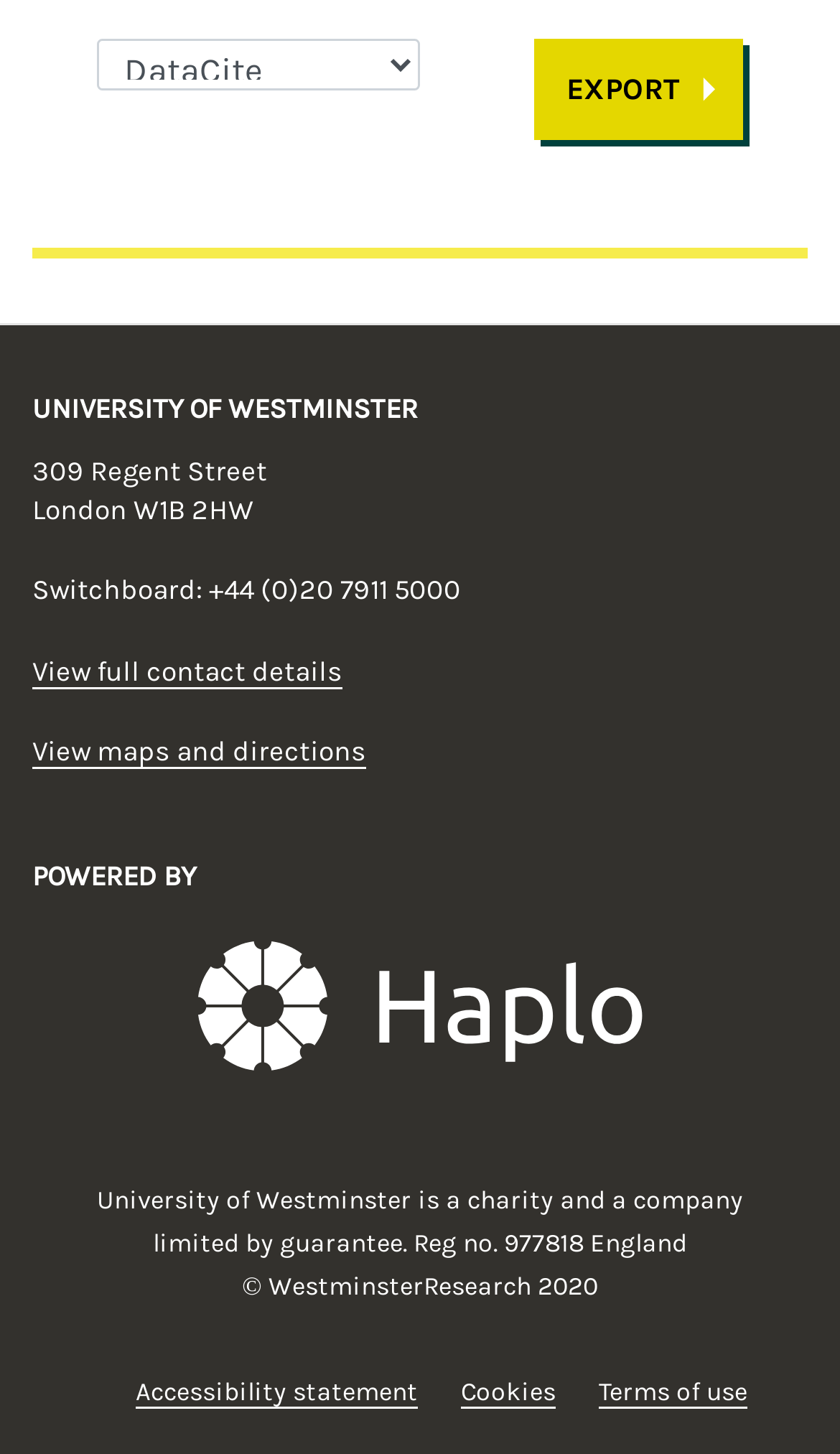Answer the question using only a single word or phrase: 
What is the name of the charity and company limited by guarantee?

University of Westminster